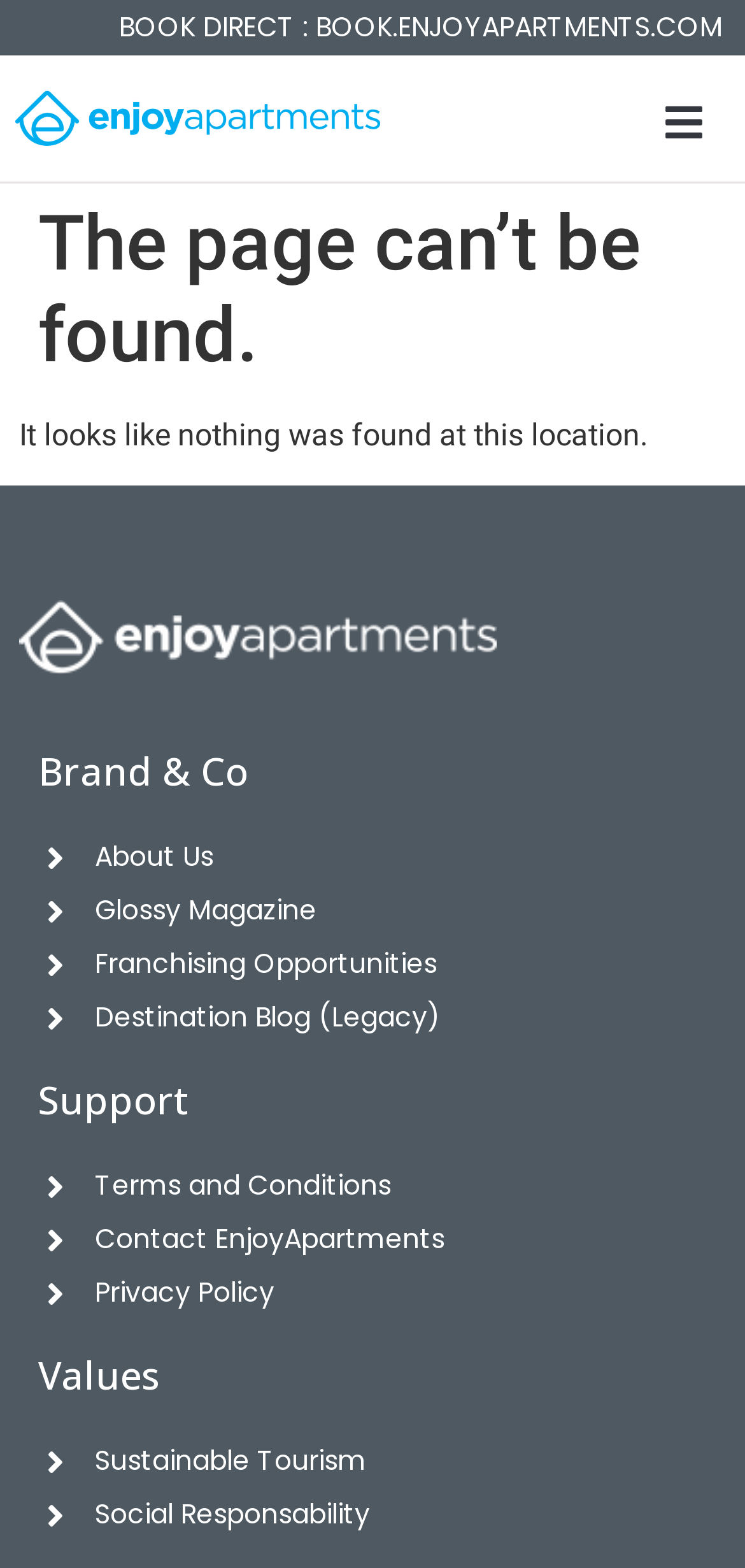What is the error message on the page?
Based on the image, provide your answer in one word or phrase.

Page not found